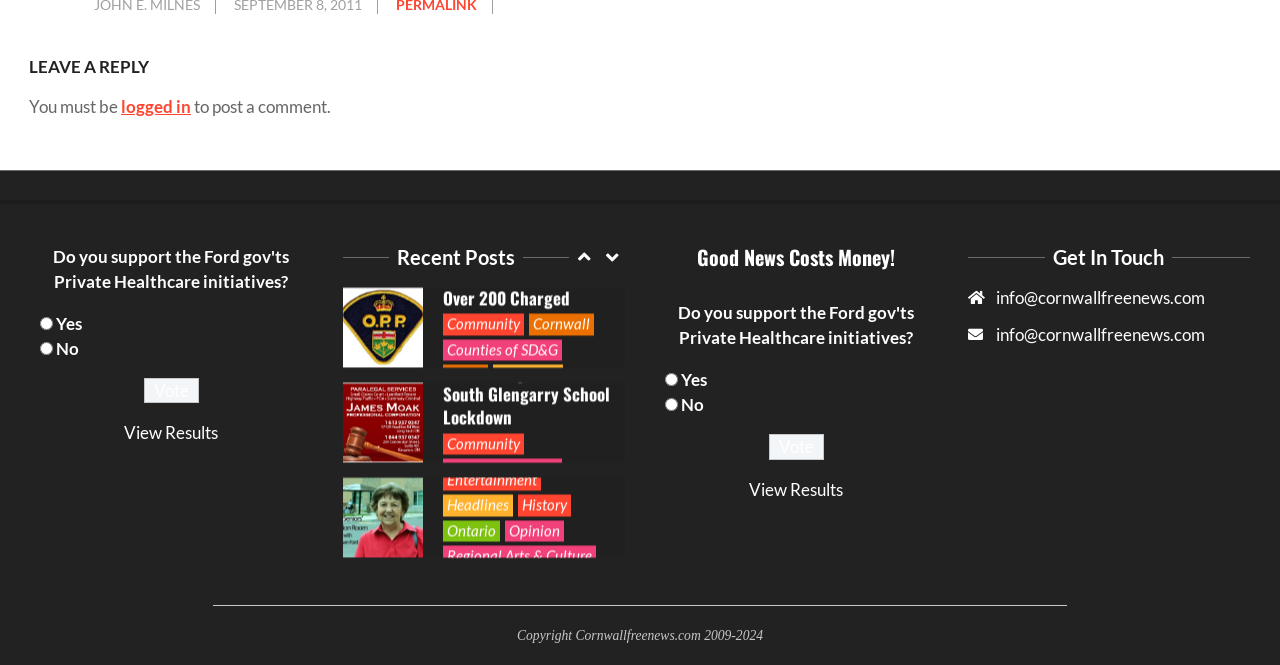Please find the bounding box for the following UI element description. Provide the coordinates in (top-left x, top-left y, bottom-right x, bottom-right y) format, with values between 0 and 1: Crime

[0.346, 0.438, 0.381, 0.47]